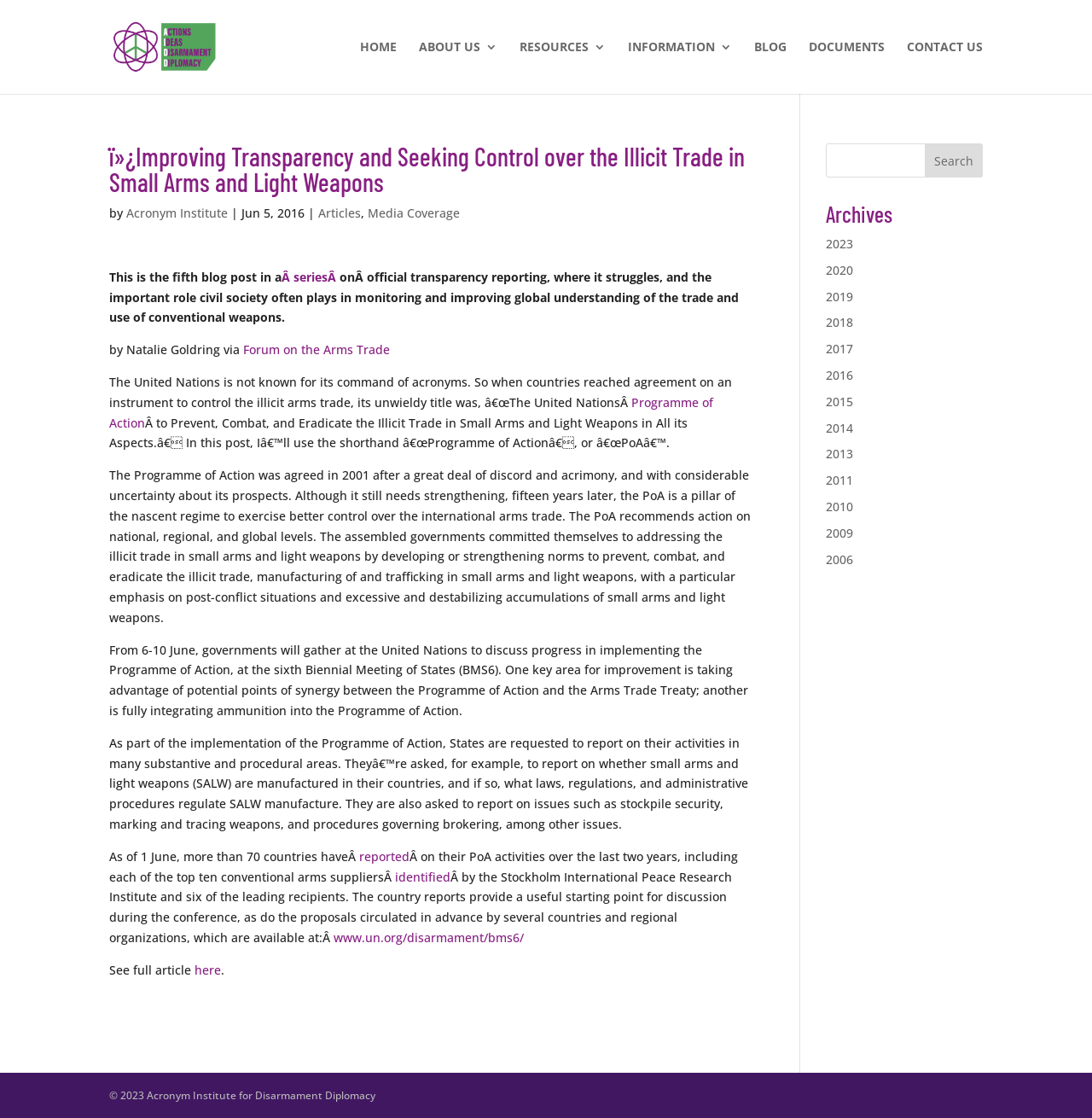Locate the bounding box coordinates of the element to click to perform the following action: 'Search for something'. The coordinates should be given as four float values between 0 and 1, in the form of [left, top, right, bottom].

[0.847, 0.128, 0.9, 0.159]